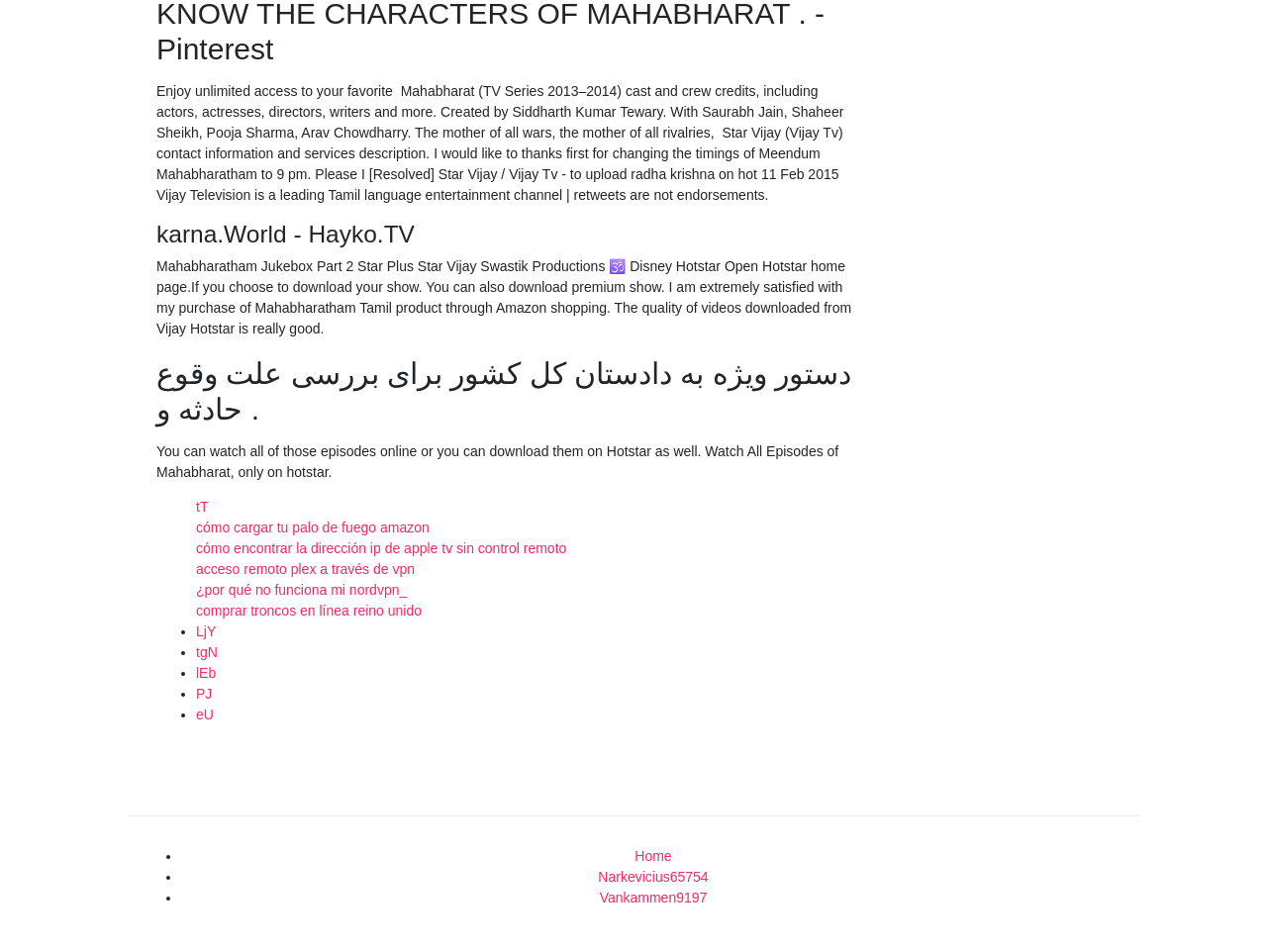Please find the bounding box coordinates for the clickable element needed to perform this instruction: "Click on 'Vankammen9197'".

[0.473, 0.934, 0.558, 0.951]